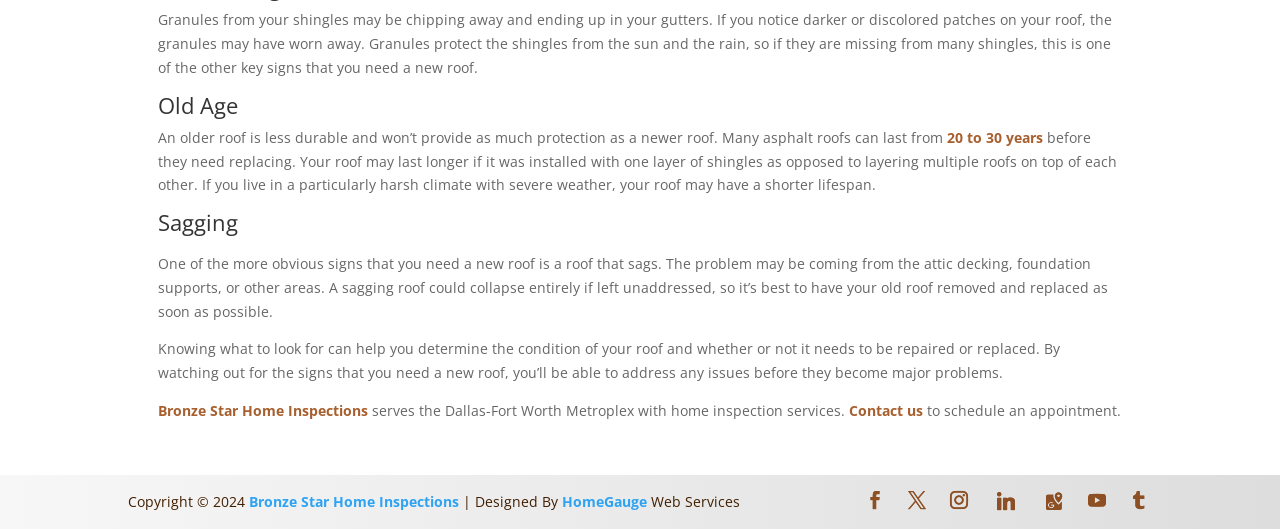Locate the bounding box coordinates of the region to be clicked to comply with the following instruction: "Open 'Linkedin'". The coordinates must be four float numbers between 0 and 1, in the form [left, top, right, bottom].

[0.77, 0.93, 0.802, 0.964]